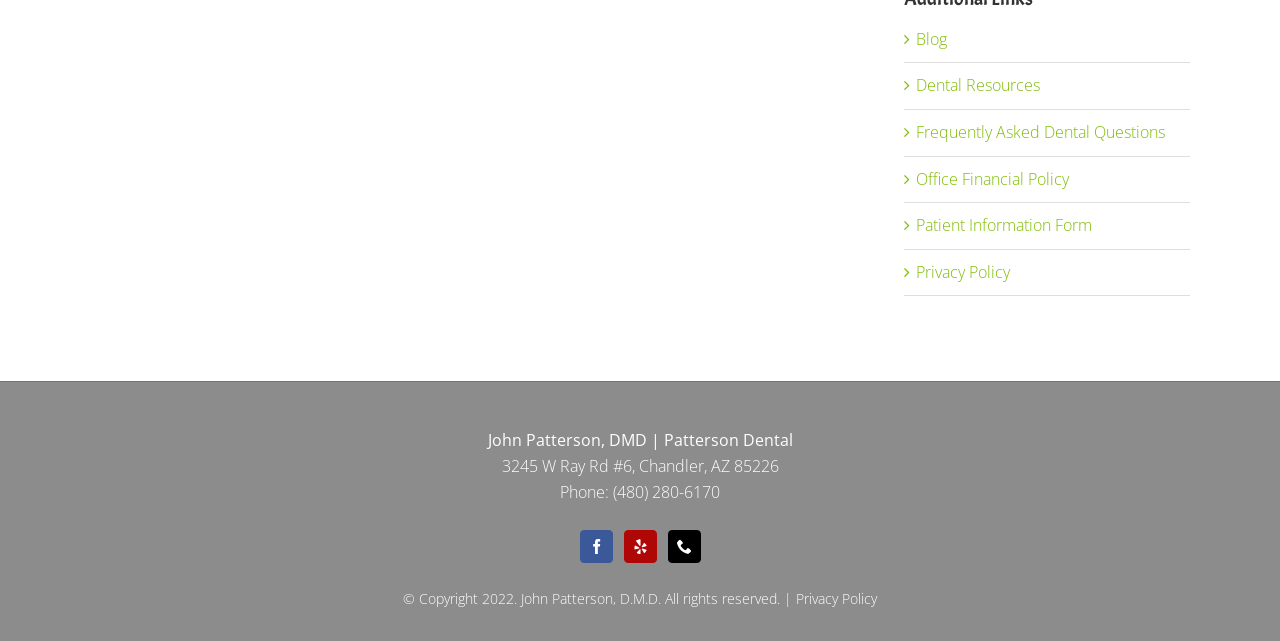Find the bounding box coordinates for the element that must be clicked to complete the instruction: "Visit Facebook page". The coordinates should be four float numbers between 0 and 1, indicated as [left, top, right, bottom].

[0.453, 0.827, 0.479, 0.879]